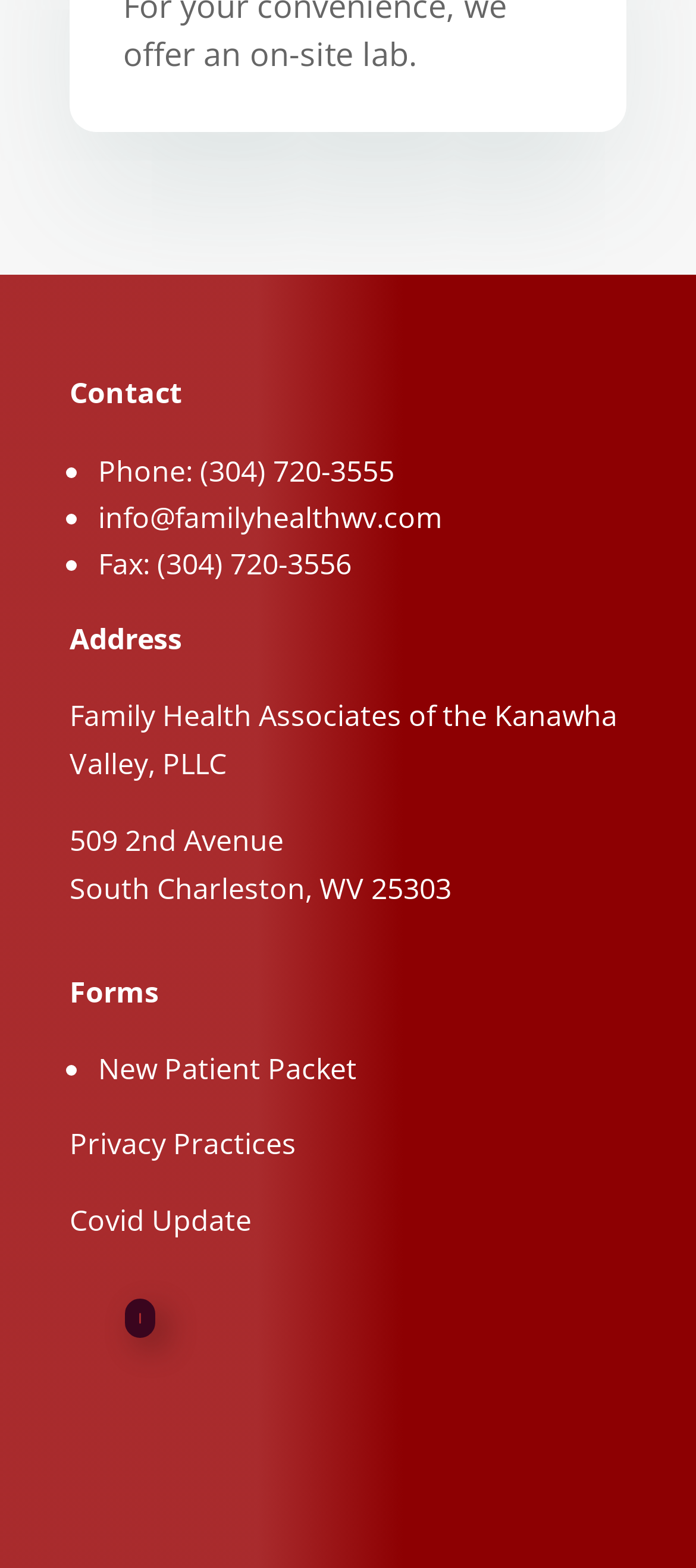Find the bounding box coordinates for the HTML element specified by: "Privacy Practices".

[0.1, 0.716, 0.426, 0.741]